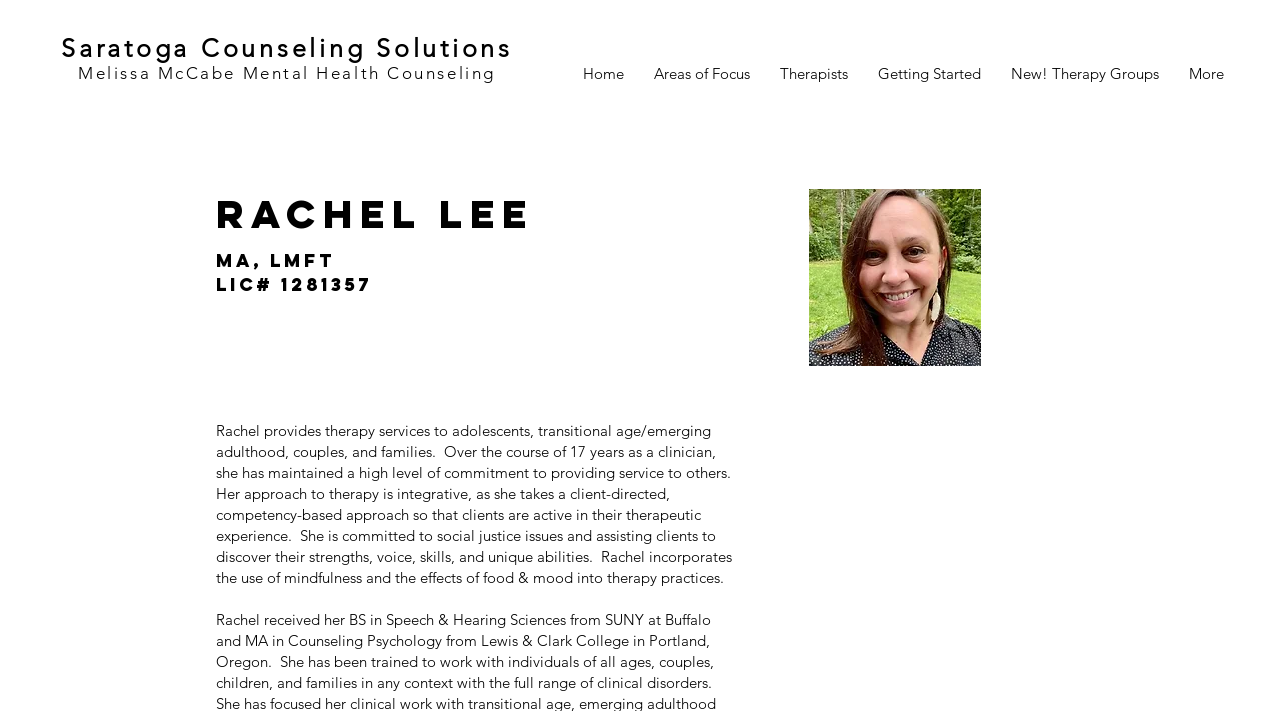Please reply with a single word or brief phrase to the question: 
What is the profession of Rachel Lee?

Therapist